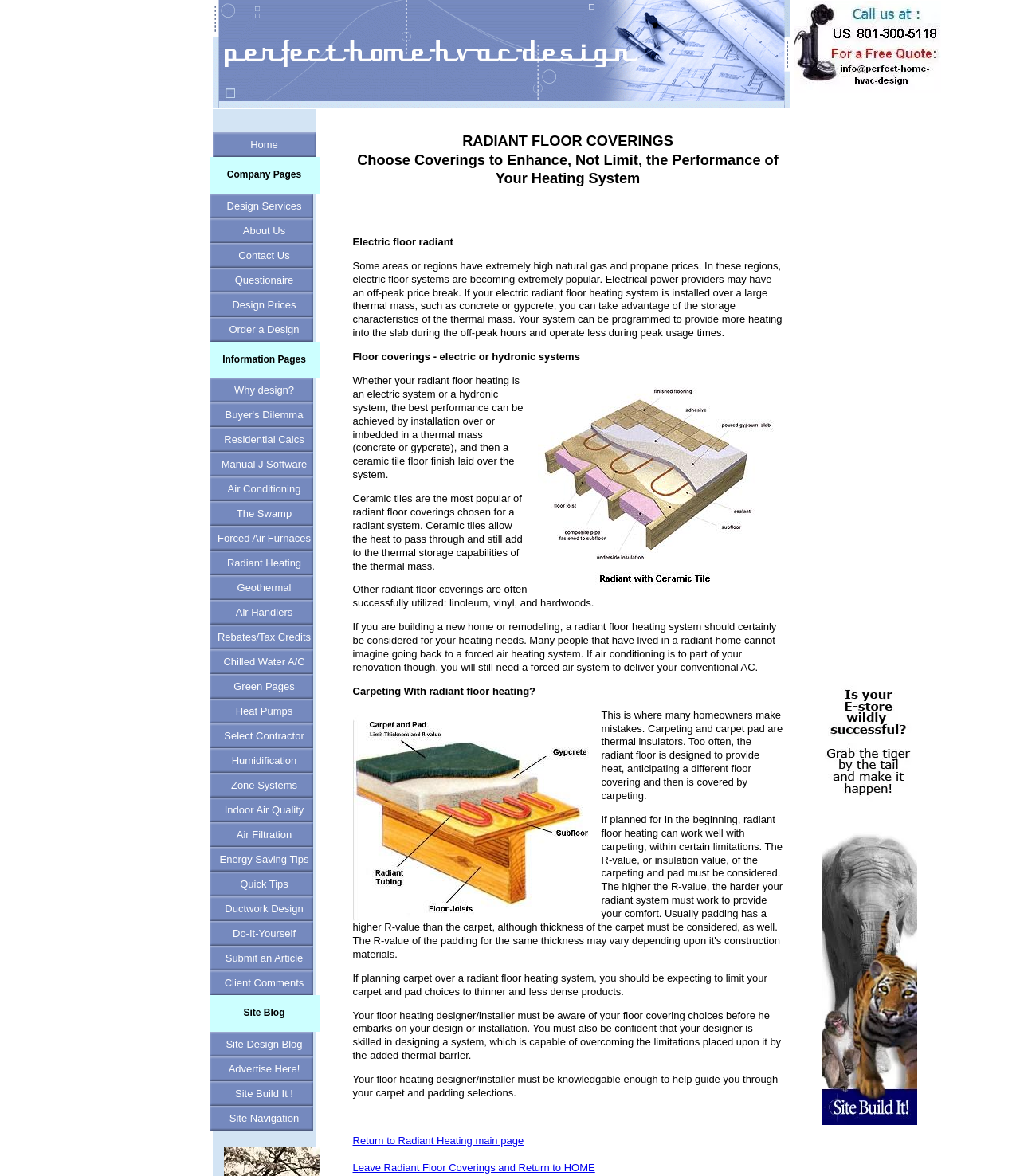What is the purpose of a thermal mass in a radiant floor heating system?
Answer the question with as much detail as you can, using the image as a reference.

Based on the webpage, a thermal mass, such as concrete or gypcrete, is used to store heat, allowing the system to provide more heating during off-peak hours and operate less during peak usage times.